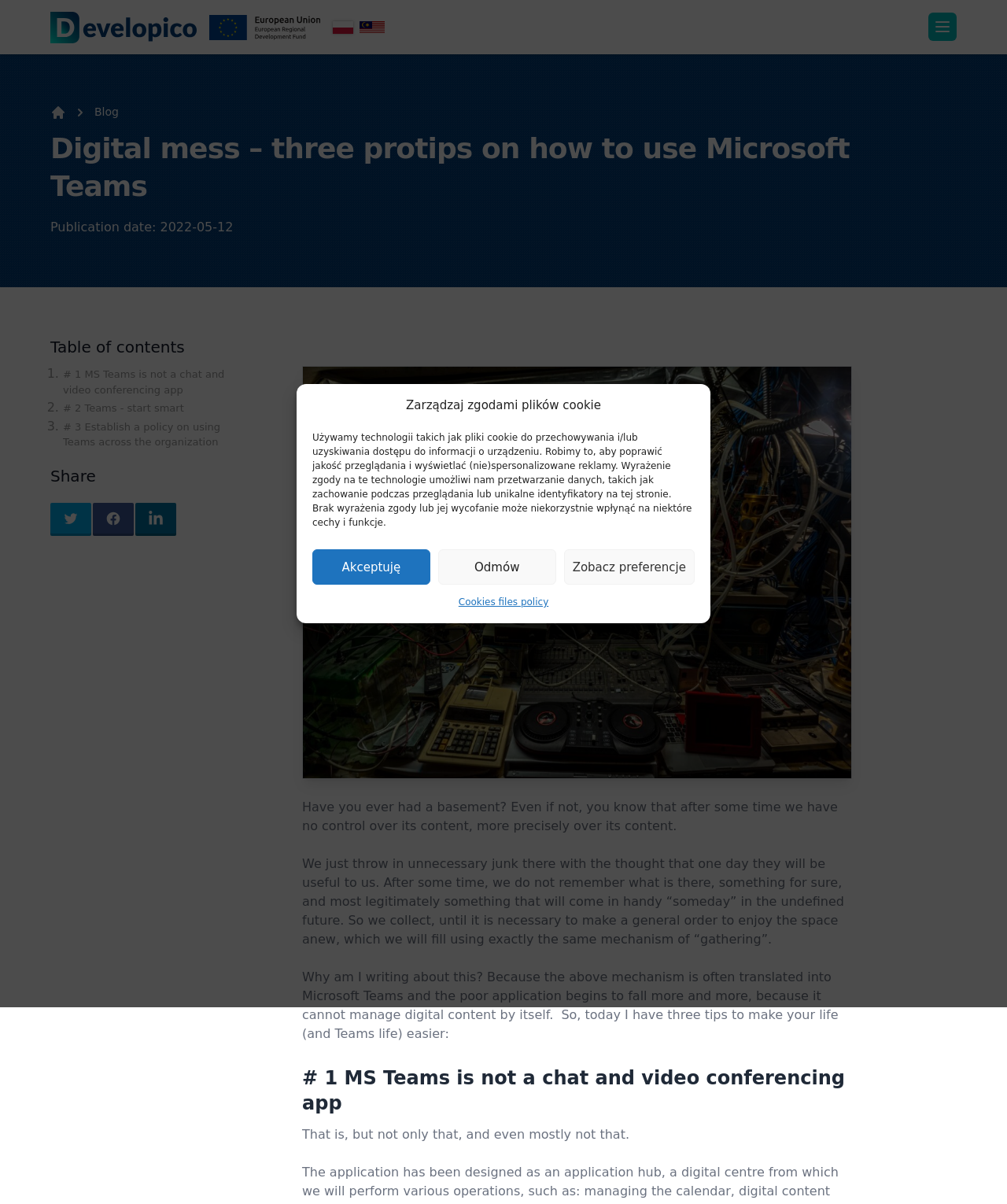Locate the bounding box coordinates of the element that should be clicked to fulfill the instruction: "Share the article".

[0.05, 0.387, 0.275, 0.403]